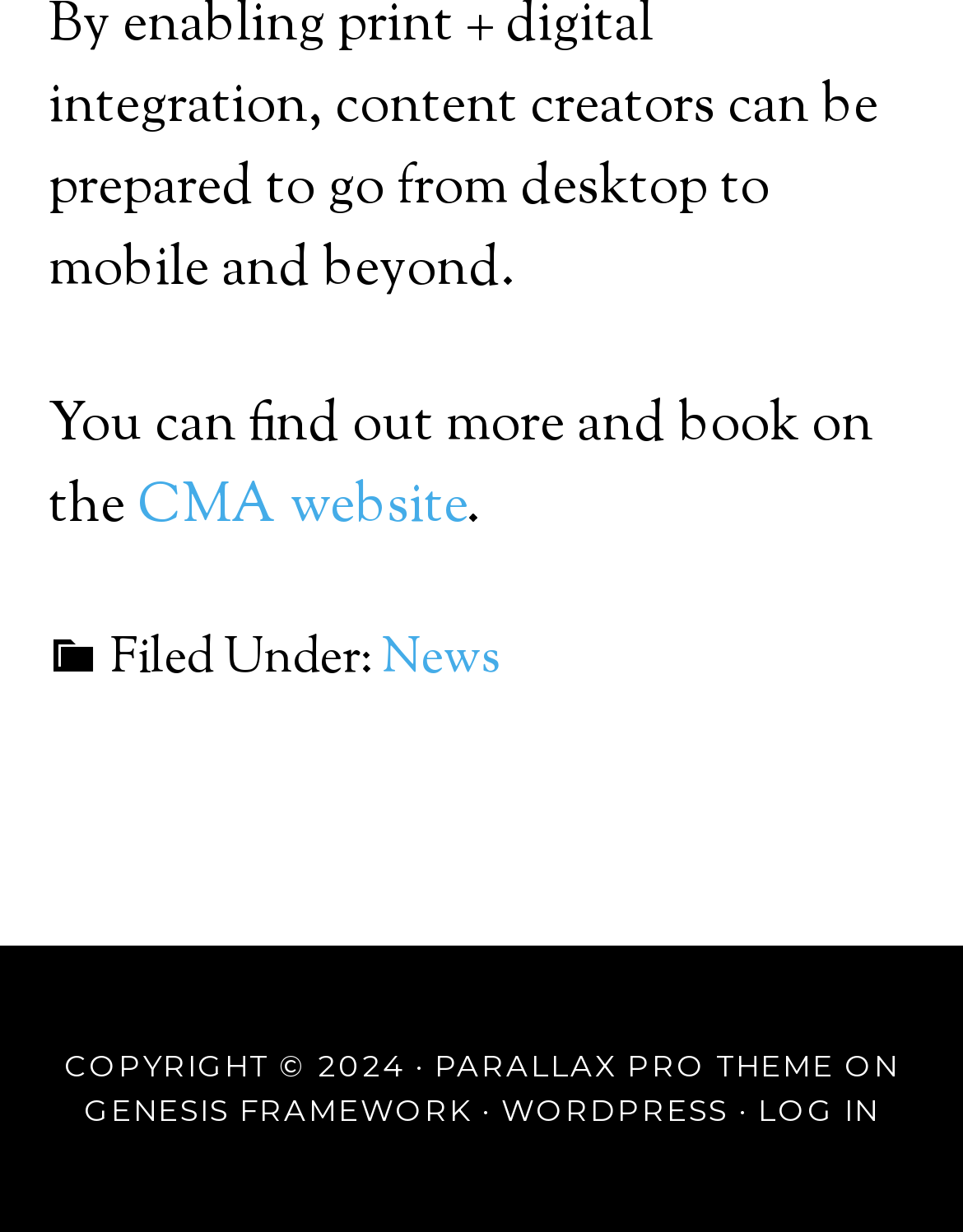What is the content management system of the website?
We need a detailed and meticulous answer to the question.

In the footer section of the webpage, there is a link to 'WORDPRESS', which suggests that the website is built using WordPress as its content management system.